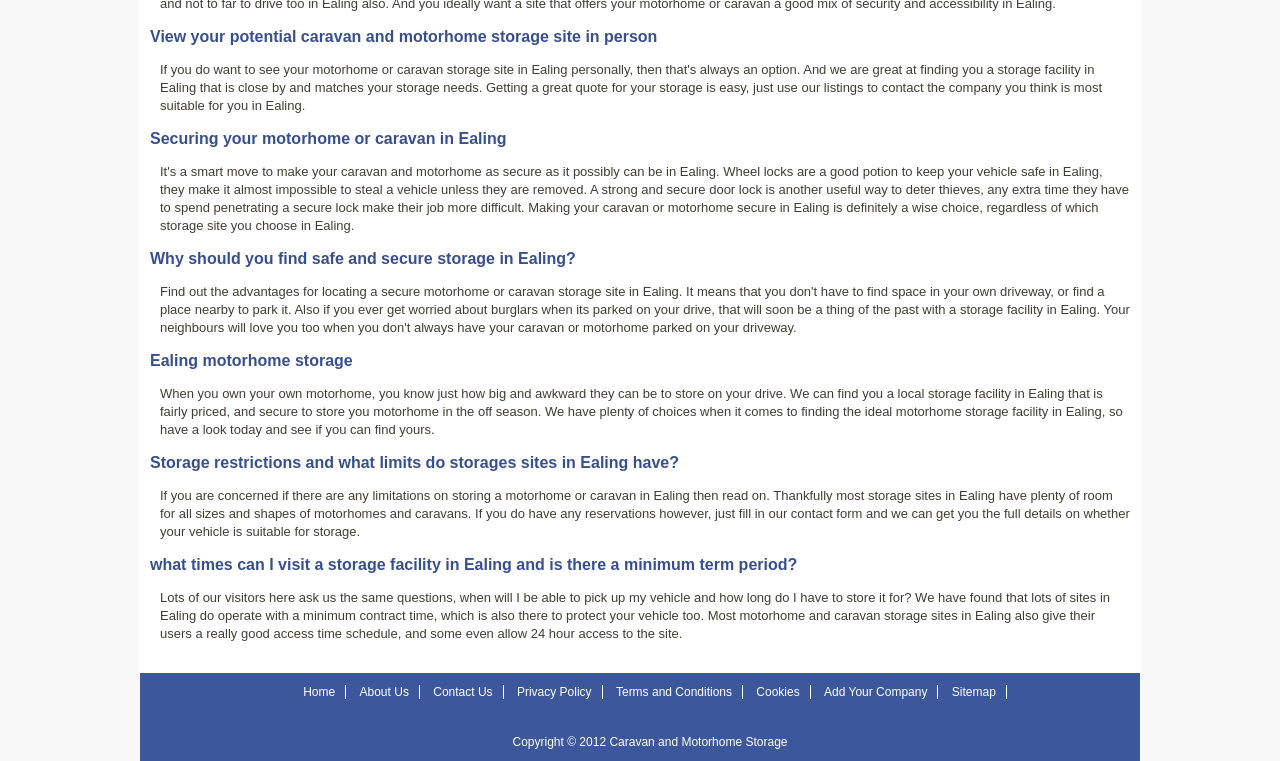Determine the bounding box coordinates of the section I need to click to execute the following instruction: "Contact 'Contact Us'". Provide the coordinates as four float numbers between 0 and 1, i.e., [left, top, right, bottom].

[0.338, 0.9, 0.385, 0.919]